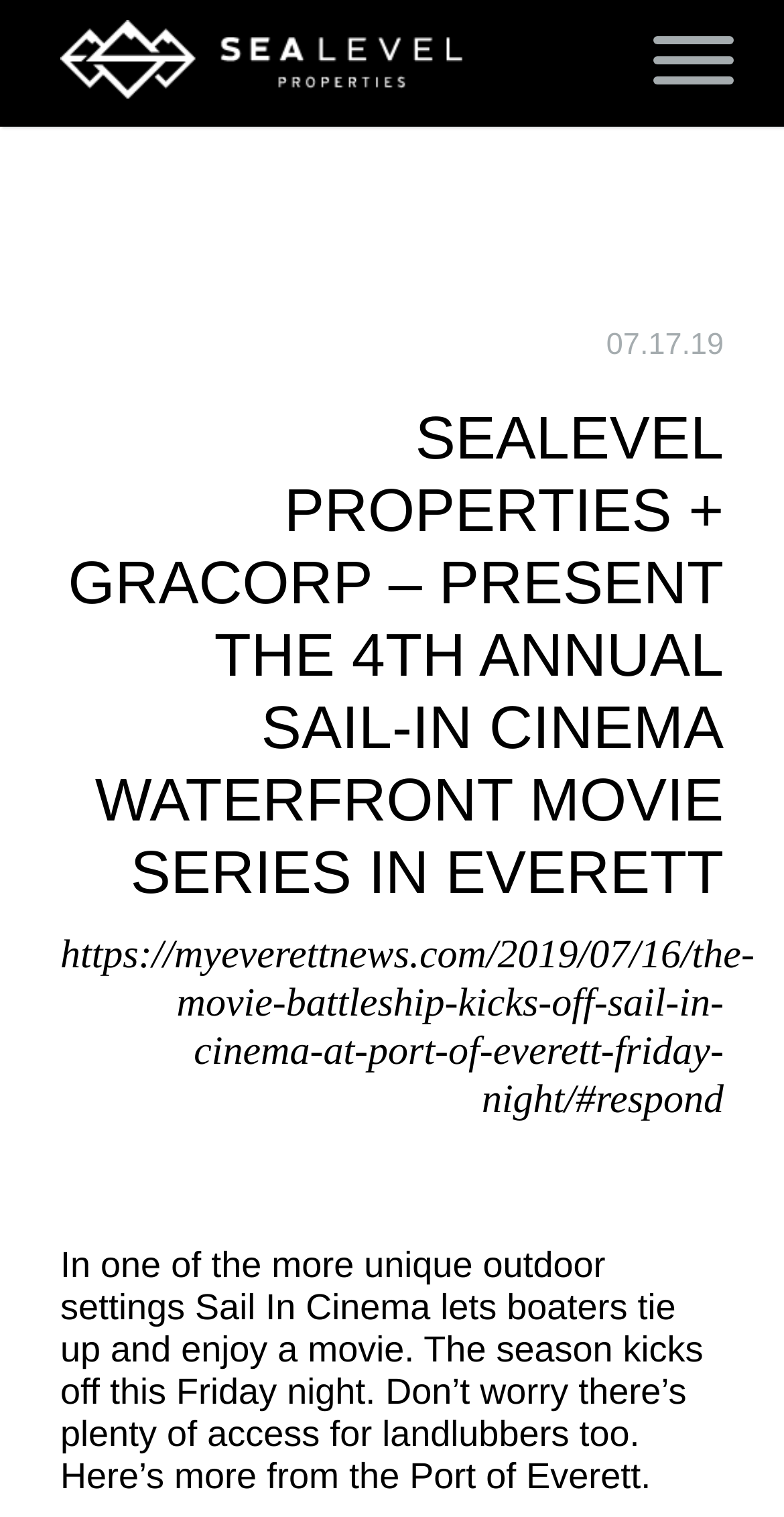Provide the bounding box coordinates for the specified HTML element described in this description: "parent_node: PROJECTS". The coordinates should be four float numbers ranging from 0 to 1, in the format [left, top, right, bottom].

[0.795, 0.007, 0.974, 0.084]